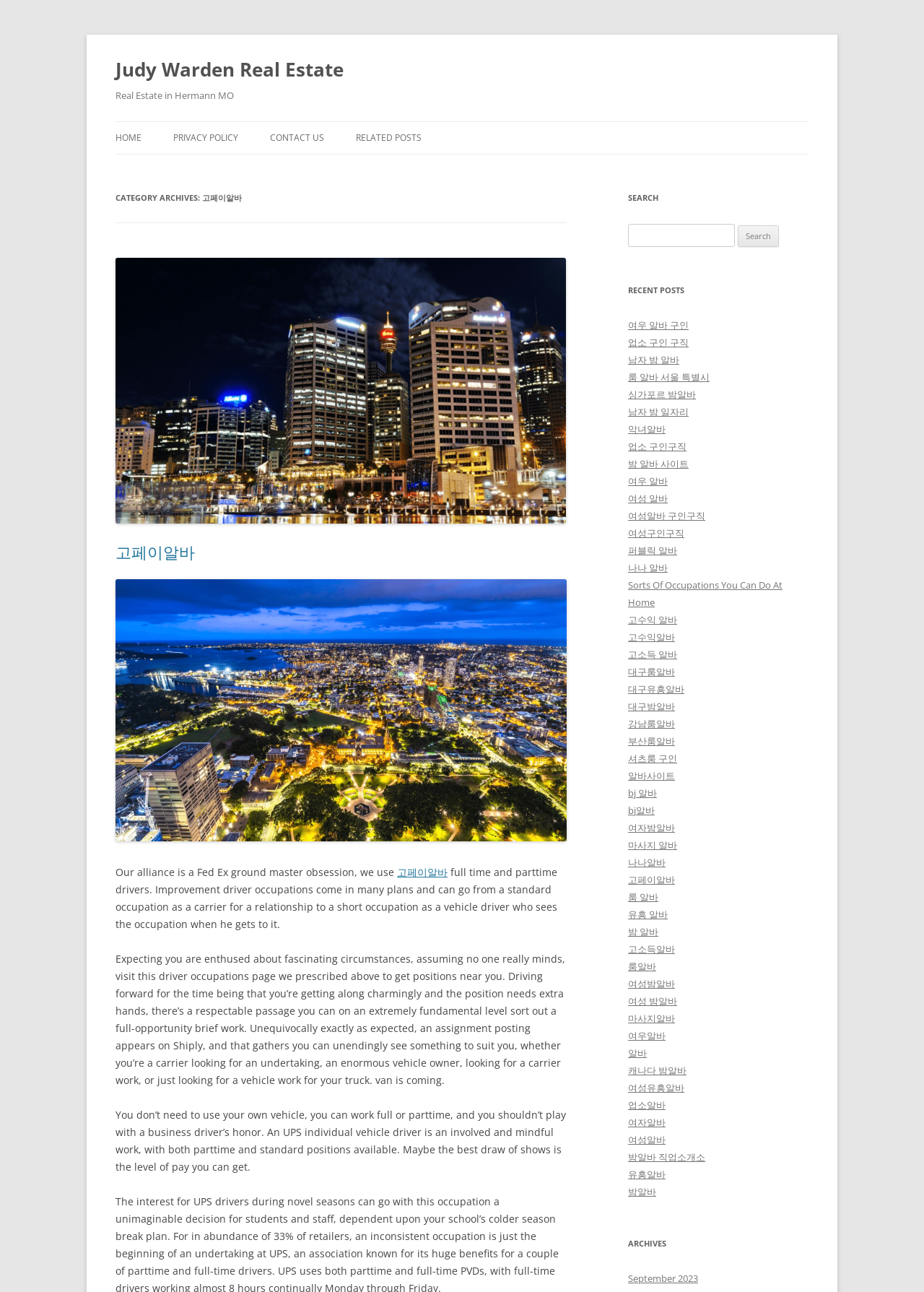Please respond in a single word or phrase: 
What is the date range of the archives?

September 2023